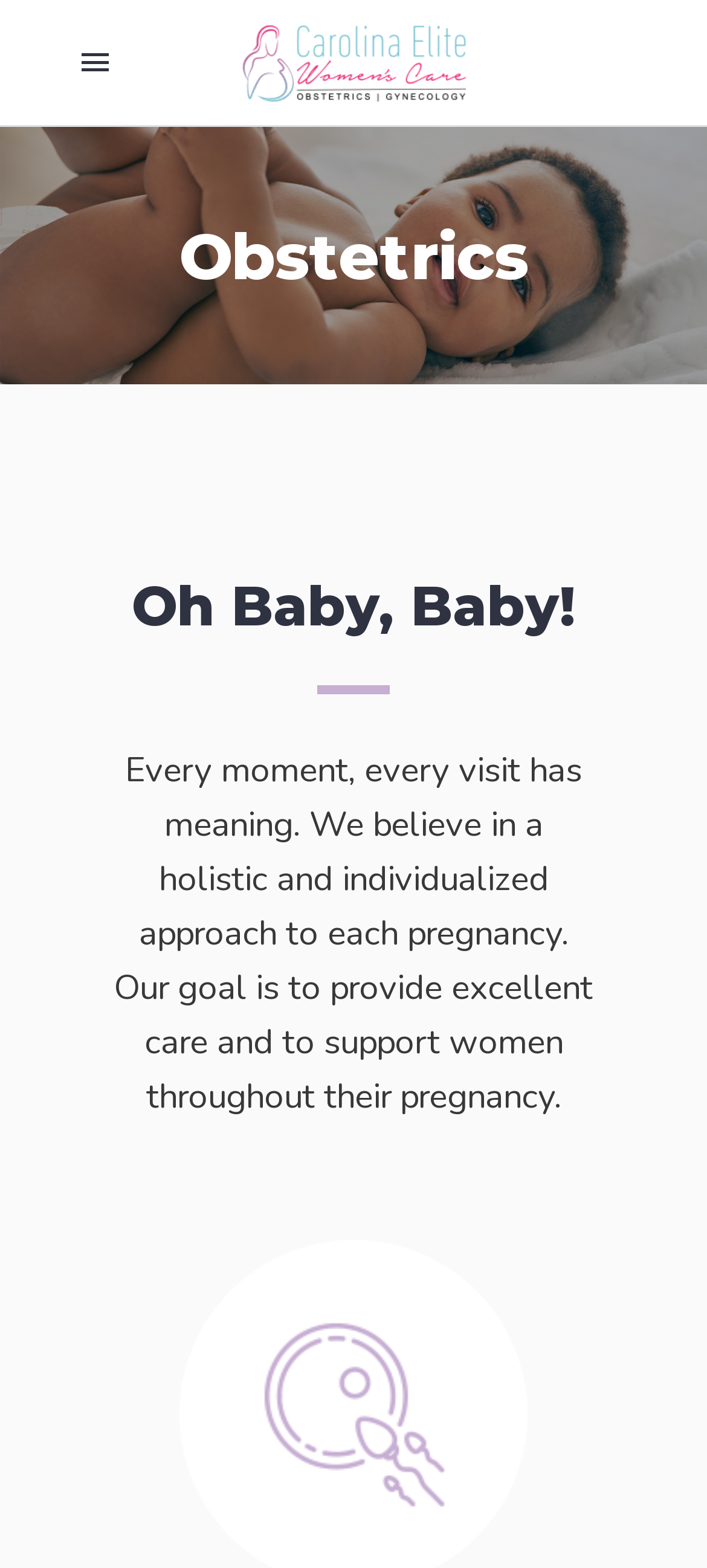What is the tone of the webpage?
Based on the screenshot, answer the question with a single word or phrase.

Supportive